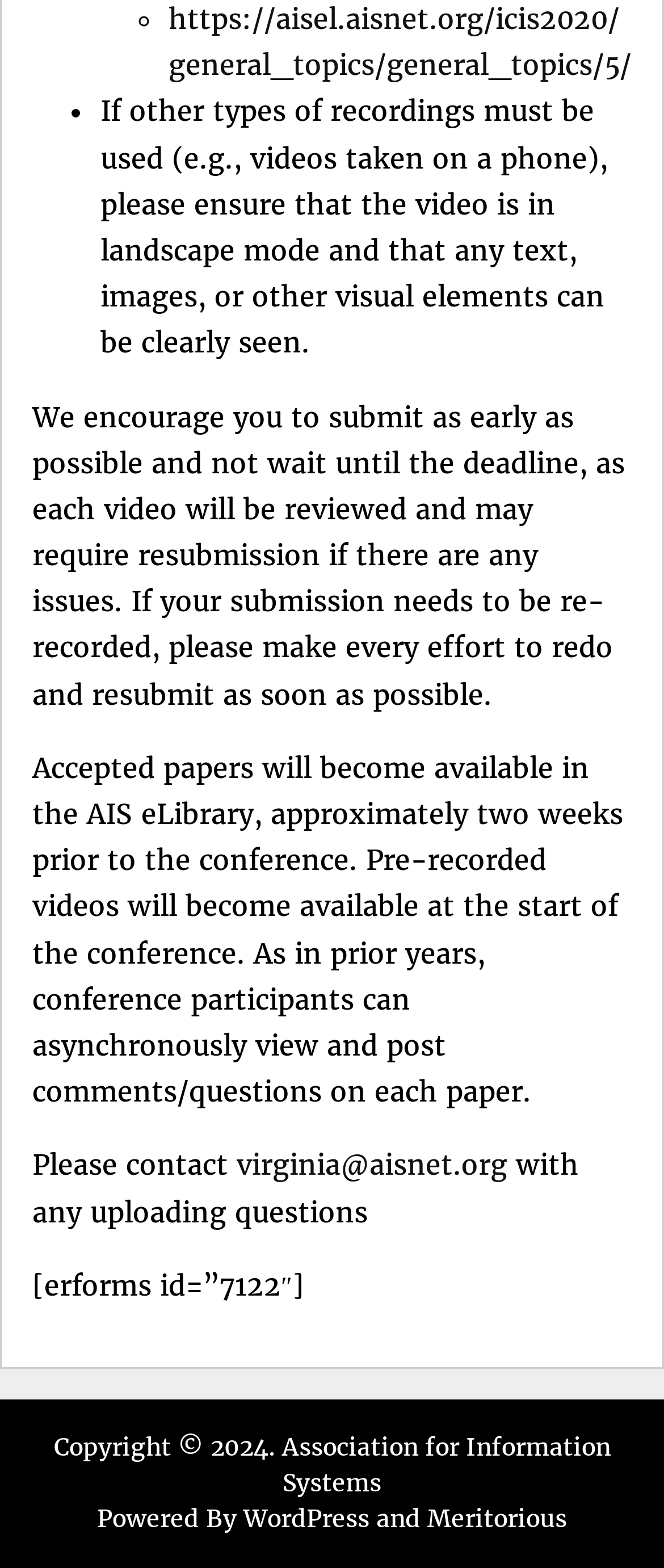Using the provided description: "Association for Information Systems", find the bounding box coordinates of the corresponding UI element. The output should be four float numbers between 0 and 1, in the format [left, top, right, bottom].

[0.424, 0.913, 0.919, 0.955]